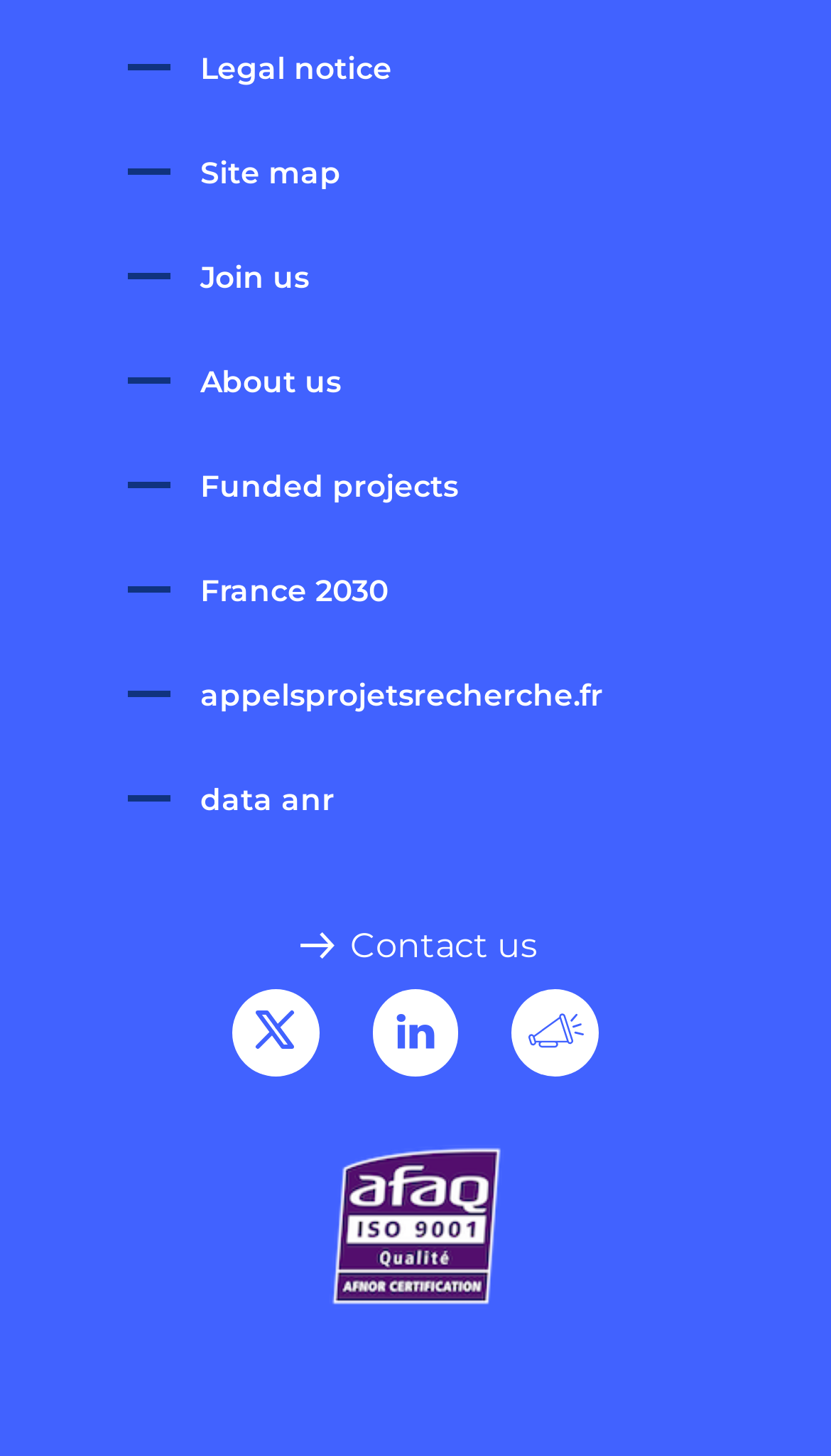Please find the bounding box coordinates of the element that needs to be clicked to perform the following instruction: "View legal notice". The bounding box coordinates should be four float numbers between 0 and 1, represented as [left, top, right, bottom].

[0.154, 0.034, 0.472, 0.061]